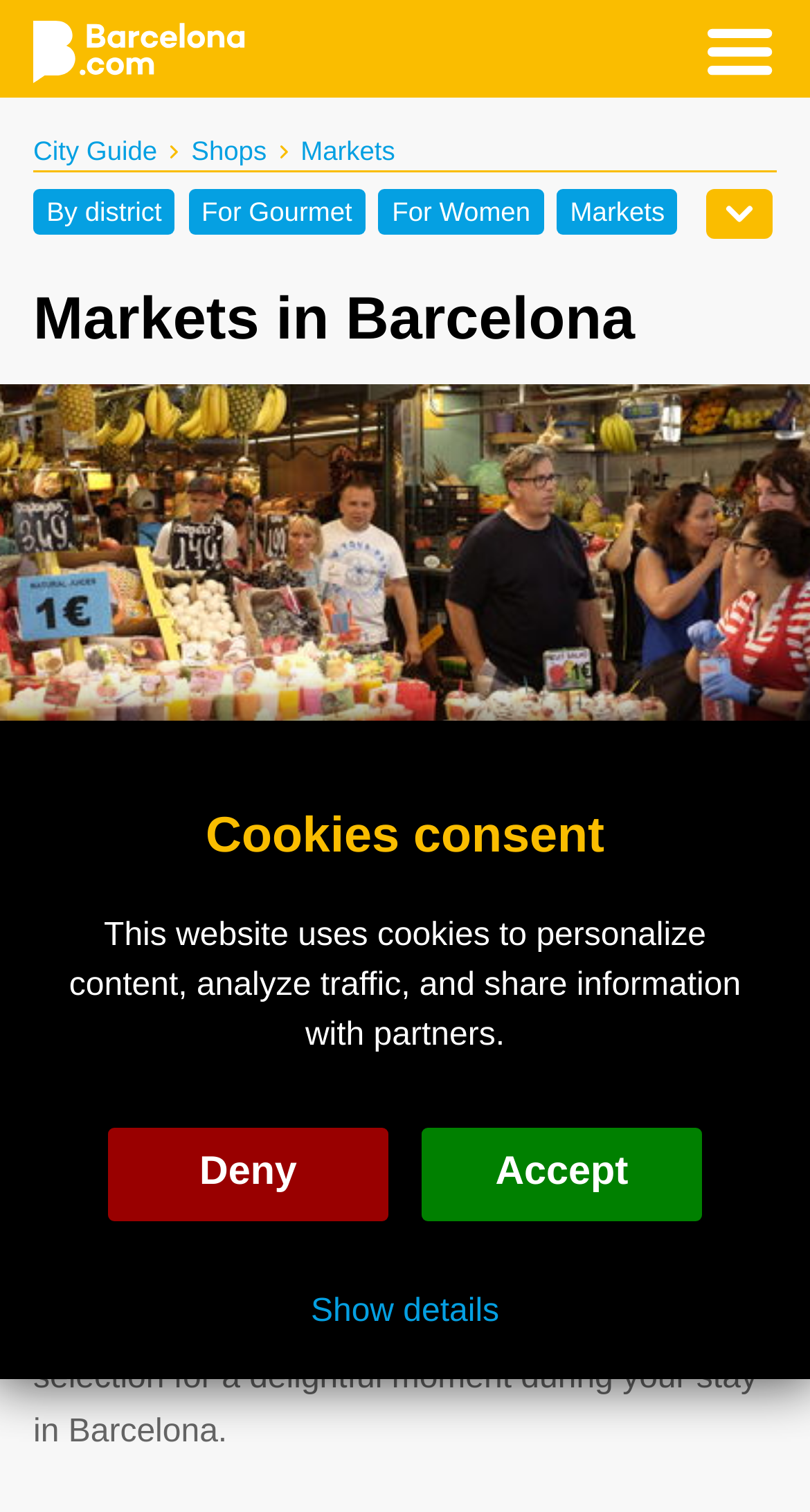How many navigation links are there?
Examine the image and give a concise answer in one word or a short phrase.

9